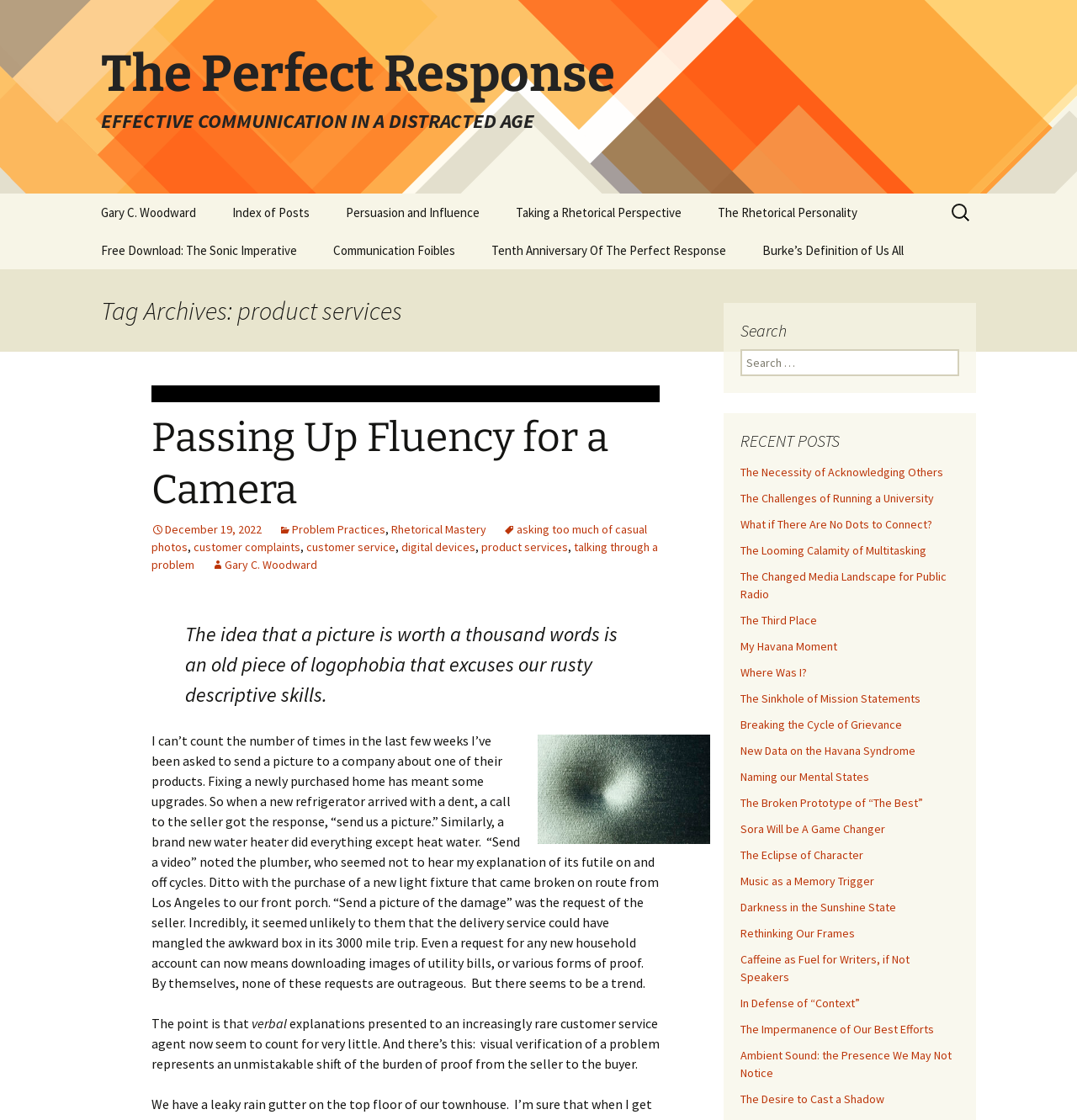What is the format of the recent posts section?
Please provide a comprehensive answer based on the details in the screenshot.

The recent posts section is located on the right side of the webpage and contains a list of links to various posts or articles. Each link has a title and is listed in a vertical format, making it easy to navigate and find recent posts.